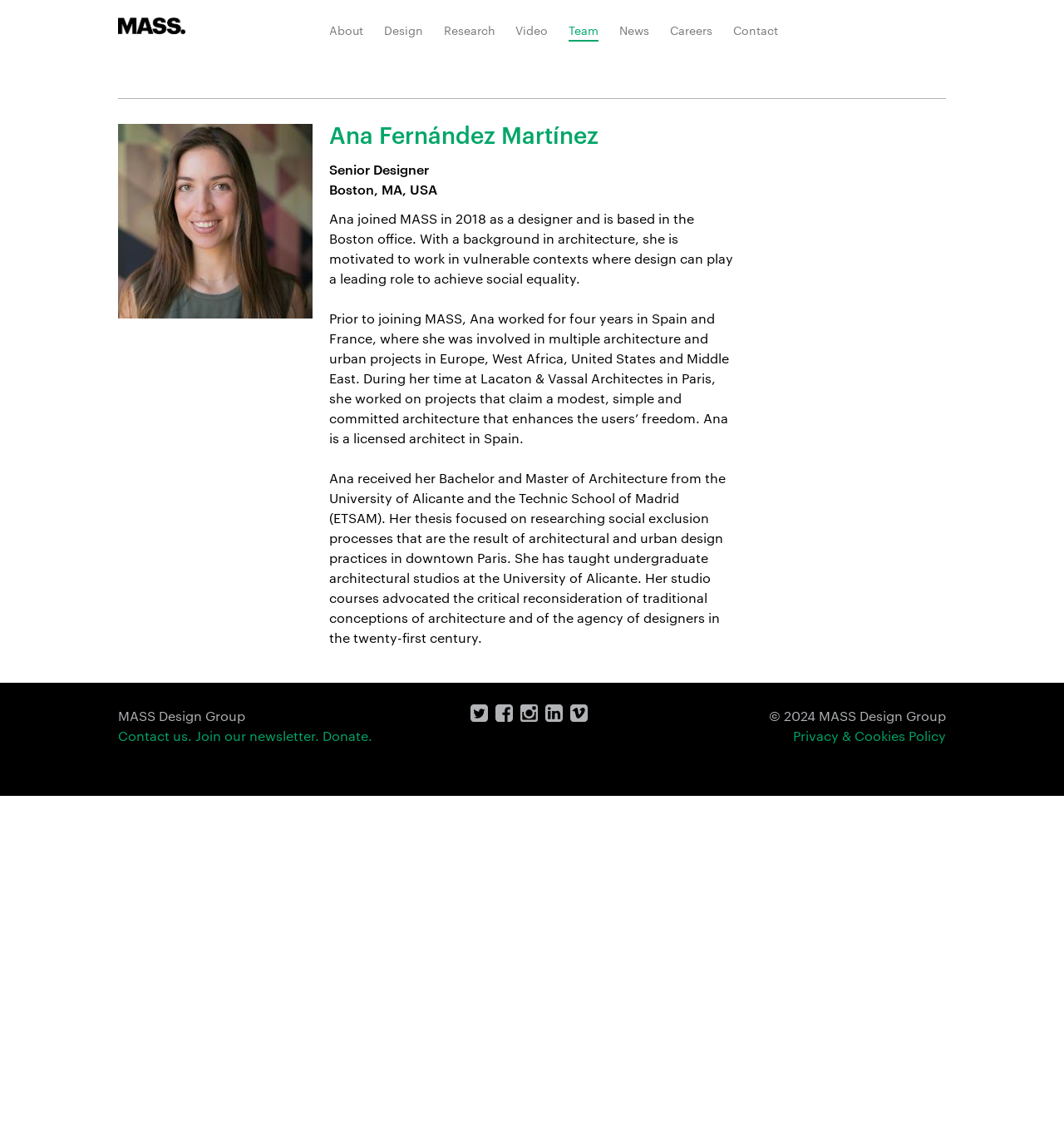Utilize the details in the image to thoroughly answer the following question: What is the name of the organization Ana Fernández Martínez works for?

I found this information by looking at the top of the webpage, where the organization's name is displayed. It is also mentioned at the bottom of the webpage in the footer section.